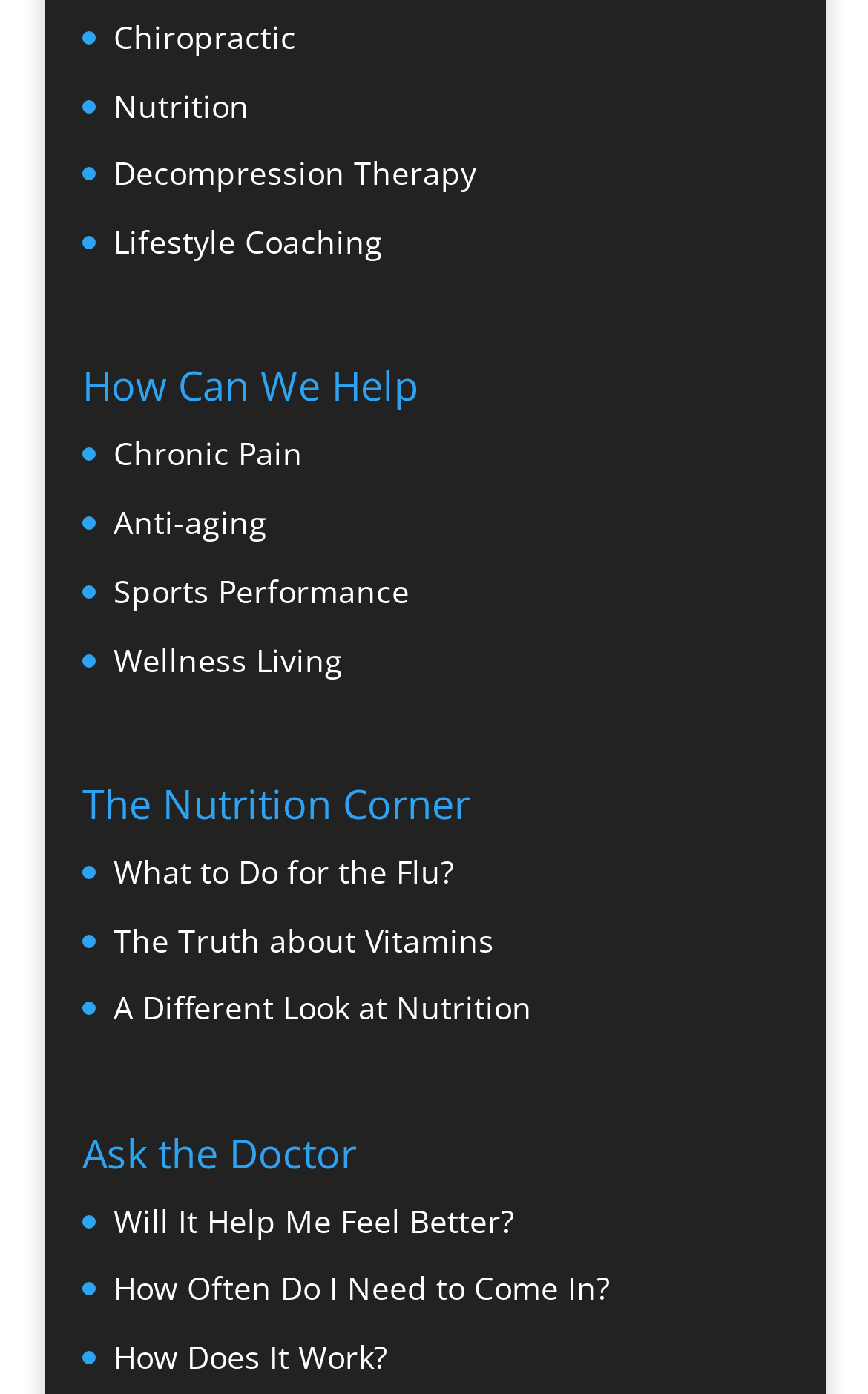Determine the bounding box coordinates of the clickable area required to perform the following instruction: "Click on Chiropractic". The coordinates should be represented as four float numbers between 0 and 1: [left, top, right, bottom].

[0.131, 0.011, 0.341, 0.041]